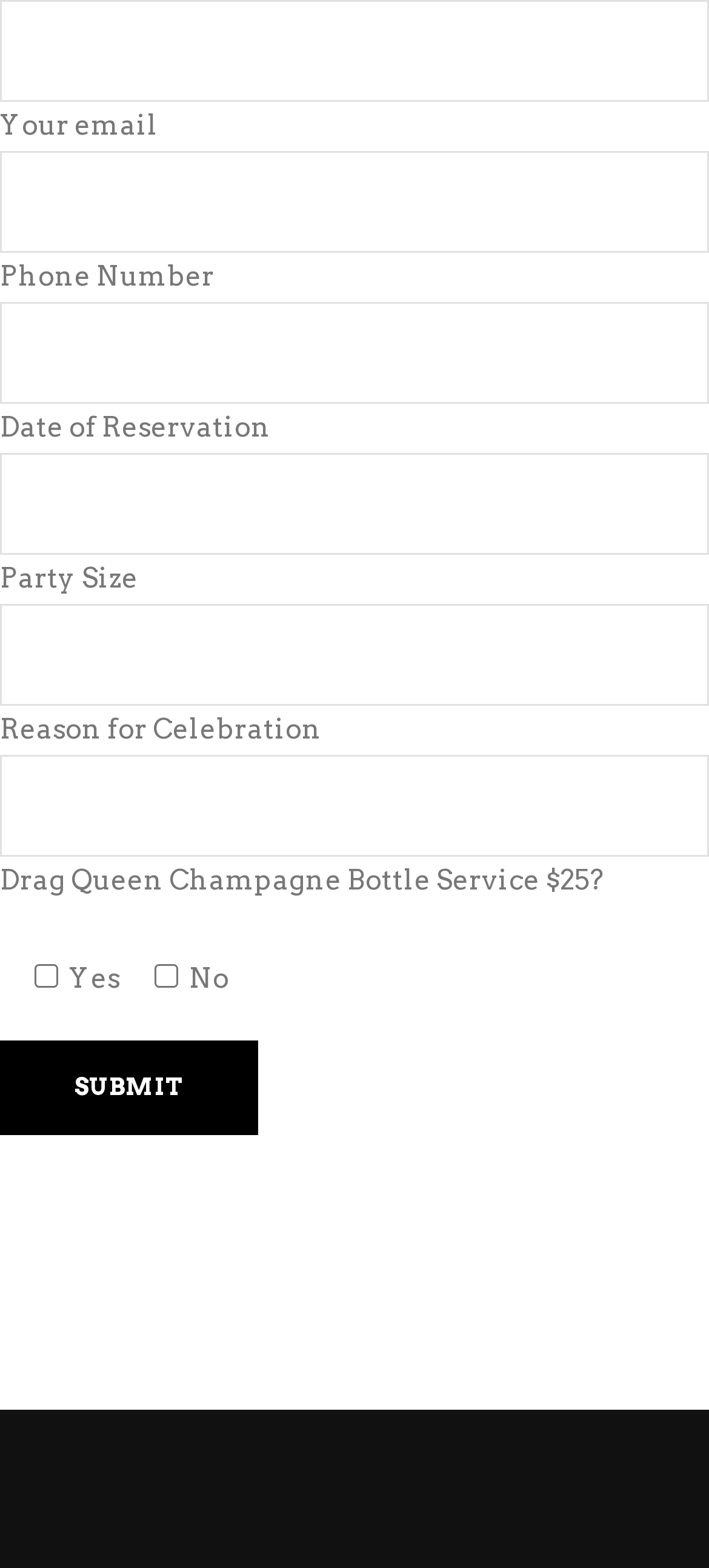Please provide a detailed answer to the question below based on the screenshot: 
What is the price of Drag Queen Champagne Bottle Service?

The price of Drag Queen Champagne Bottle Service is $25, as indicated by the label 'Drag Queen Champagne Bottle Service $25?' above the checkboxes for this service.